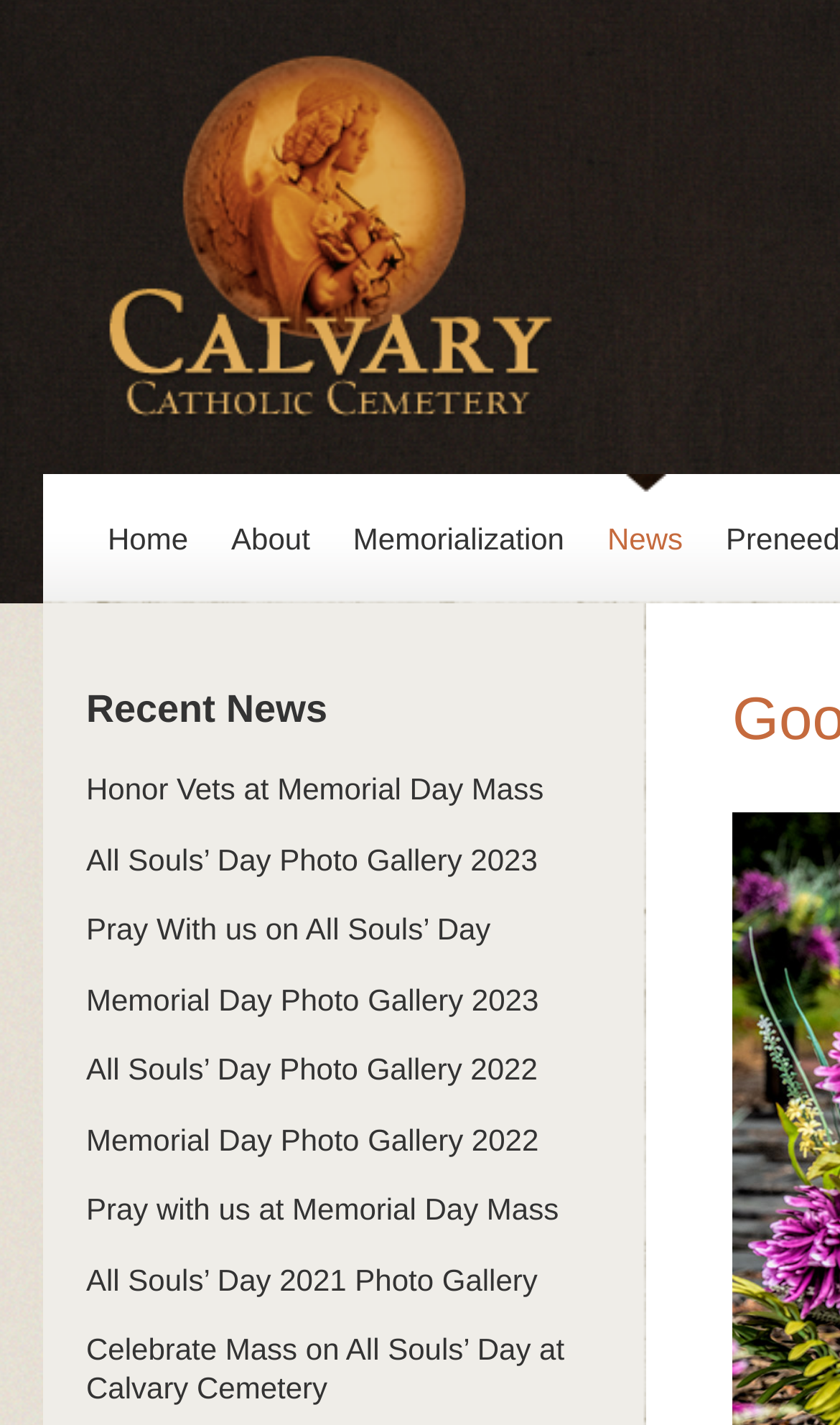Please give a succinct answer to the question in one word or phrase:
What is the name of the cemetery?

Calvary Catholic Cemetery